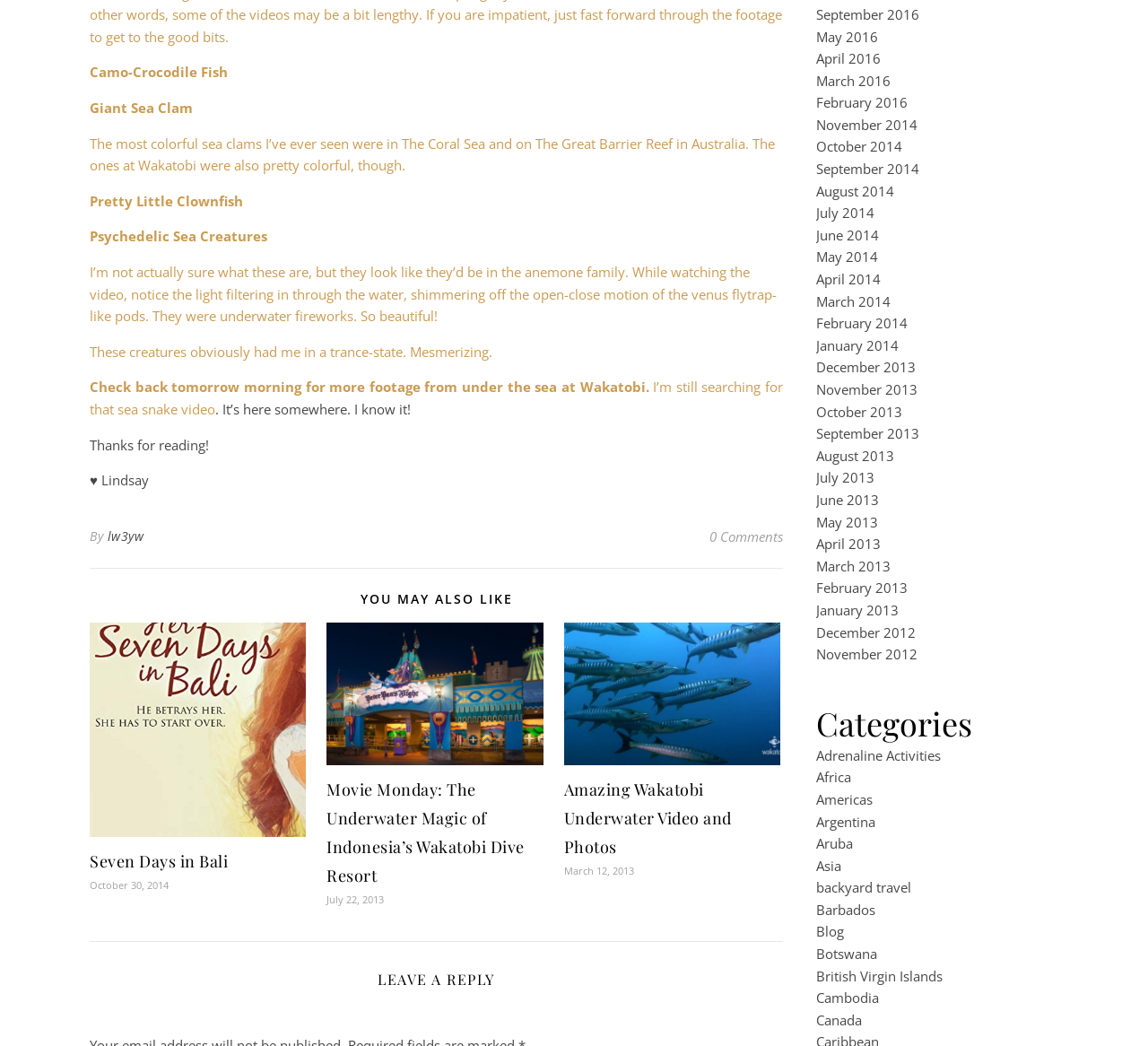Provide a one-word or short-phrase answer to the question:
How many comments are there on this article?

0